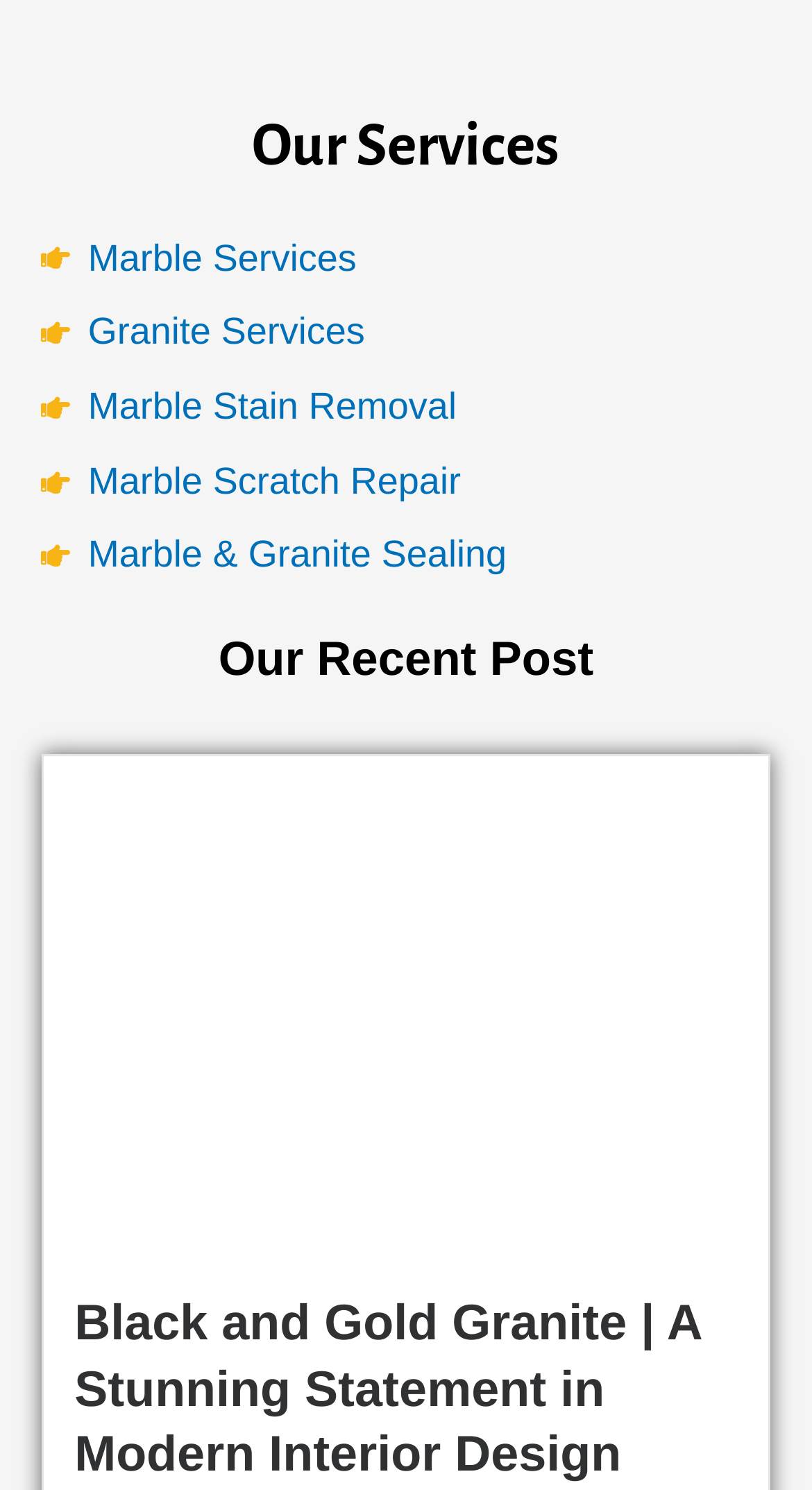Respond to the question below with a single word or phrase:
What is the image about?

Black and Gold Granite